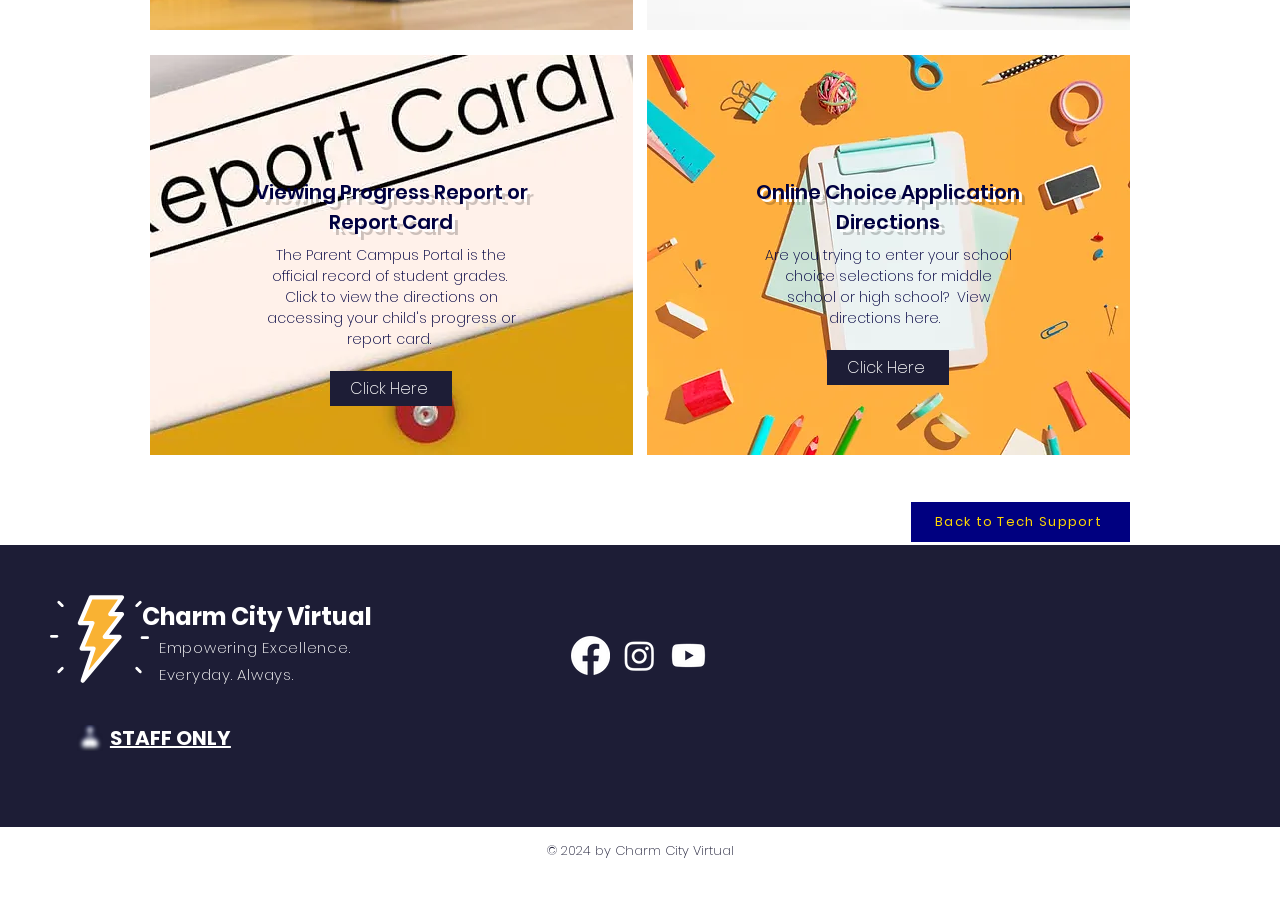Respond with a single word or phrase to the following question:
What is the phone number of the school?

410.291.2346